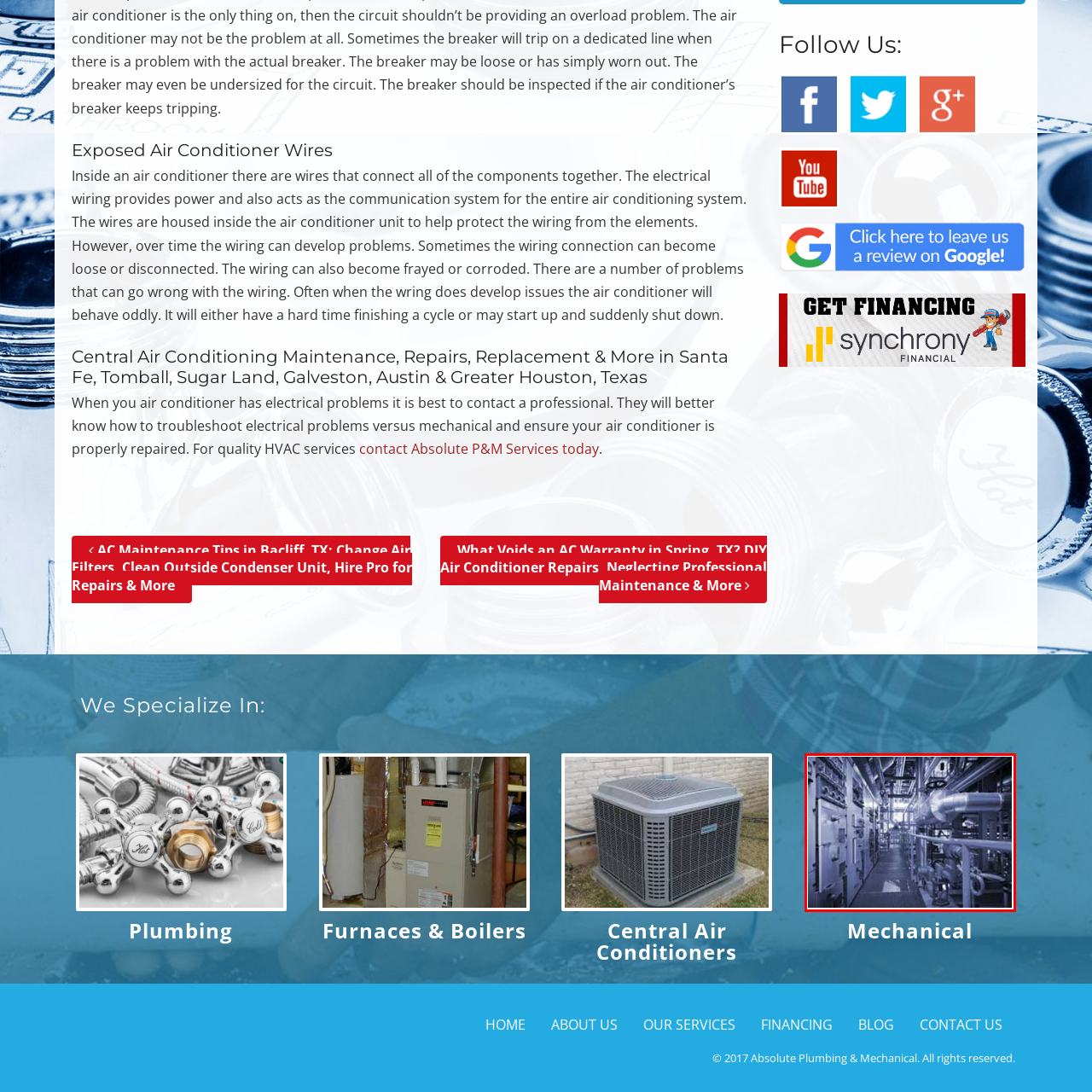What is highlighted by the presence of visible wires?
Direct your attention to the image enclosed by the red bounding box and provide a detailed answer to the question.

The presence of visible wires and the structured layout highlights the complexity involved in ensuring optimal performance of air conditioning units, suggesting that the system requires careful maintenance and professional service to address electrical issues and mechanical upkeep.